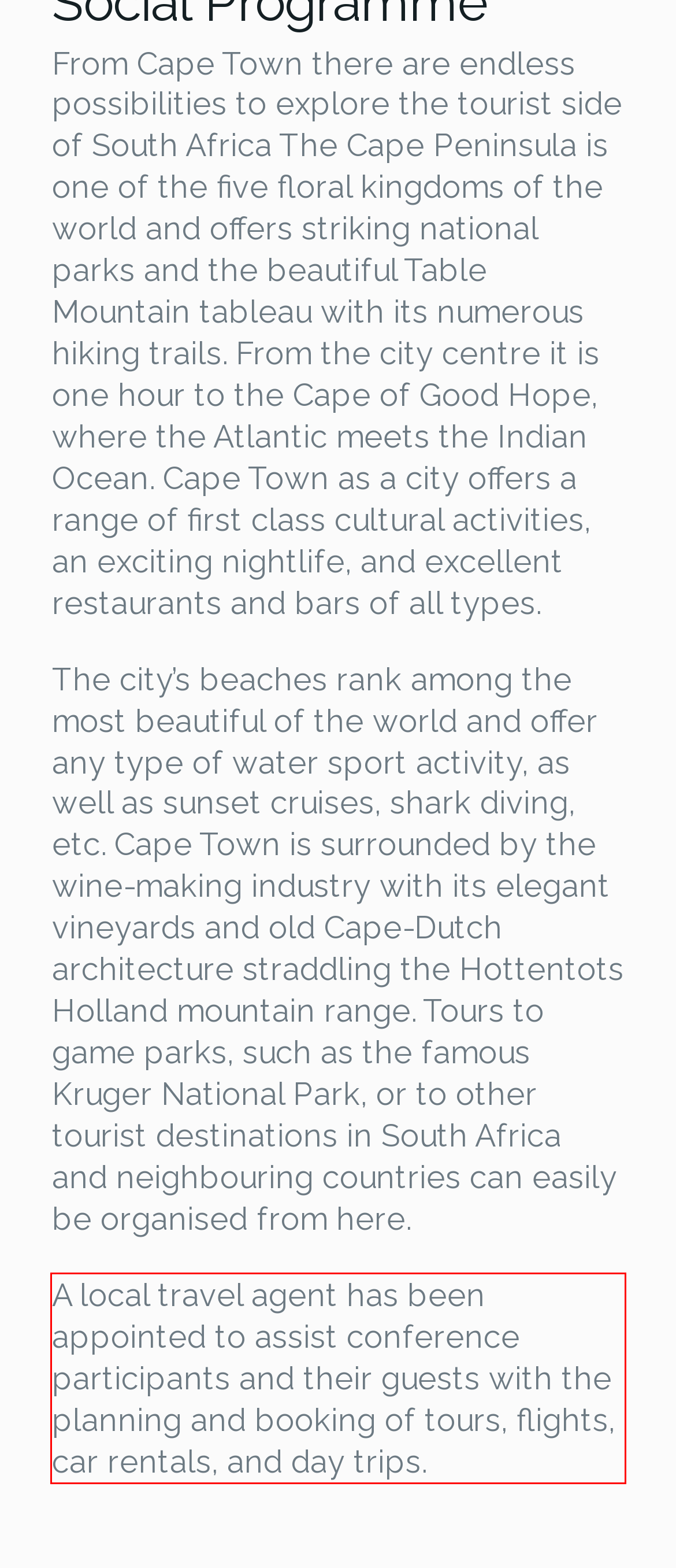Please examine the webpage screenshot and extract the text within the red bounding box using OCR.

A local travel agent has been appointed to assist conference participants and their guests with the planning and booking of tours, flights, car rentals, and day trips.